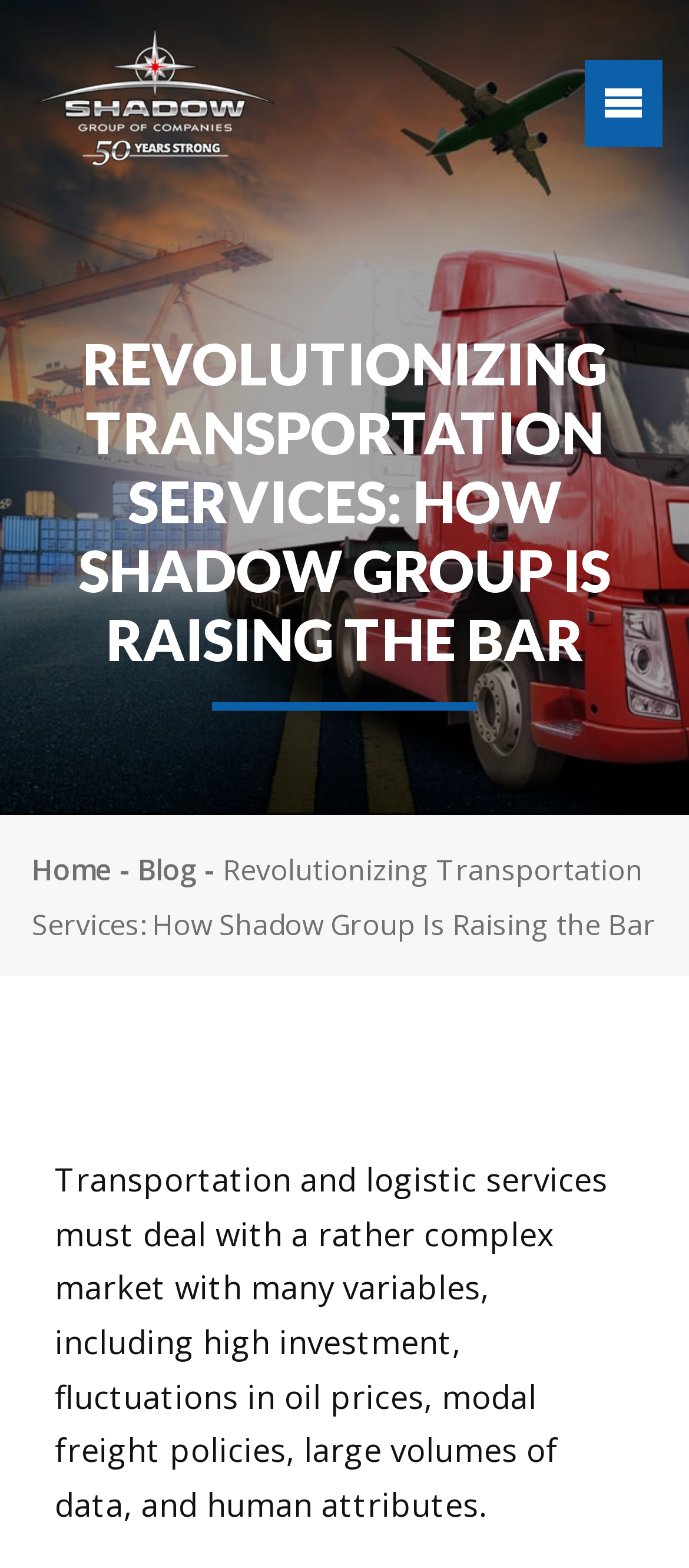What is the logo of the company?
Provide a one-word or short-phrase answer based on the image.

Shadow Group Logo